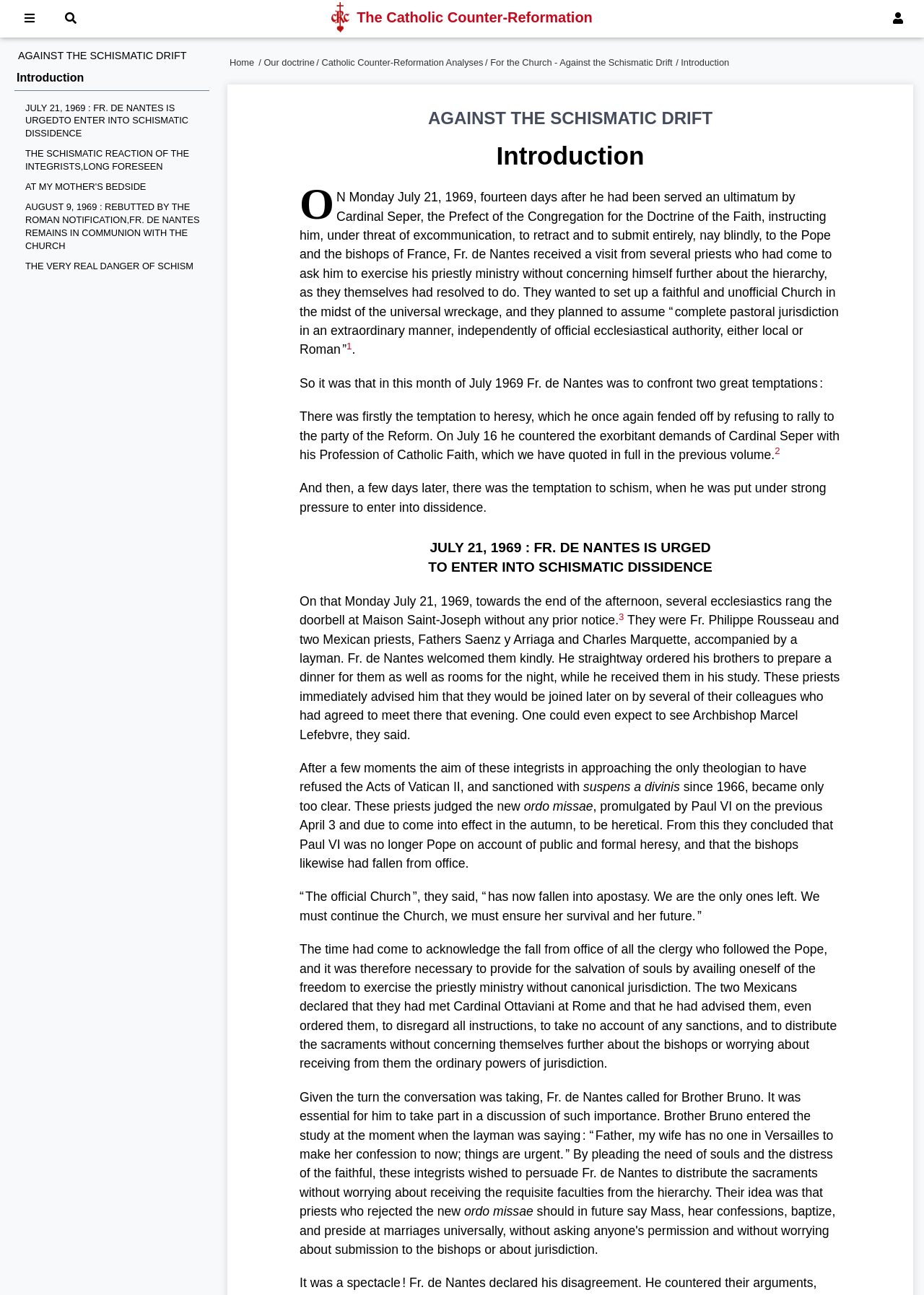Consider the image and give a detailed and elaborate answer to the question: 
What is the image description next to the link 'Home'?

I found the image element with the description 'CRC' which has a bounding box coordinate of [0.359, 0.002, 0.378, 0.025]. This image is located next to the link element with the text 'Home'.